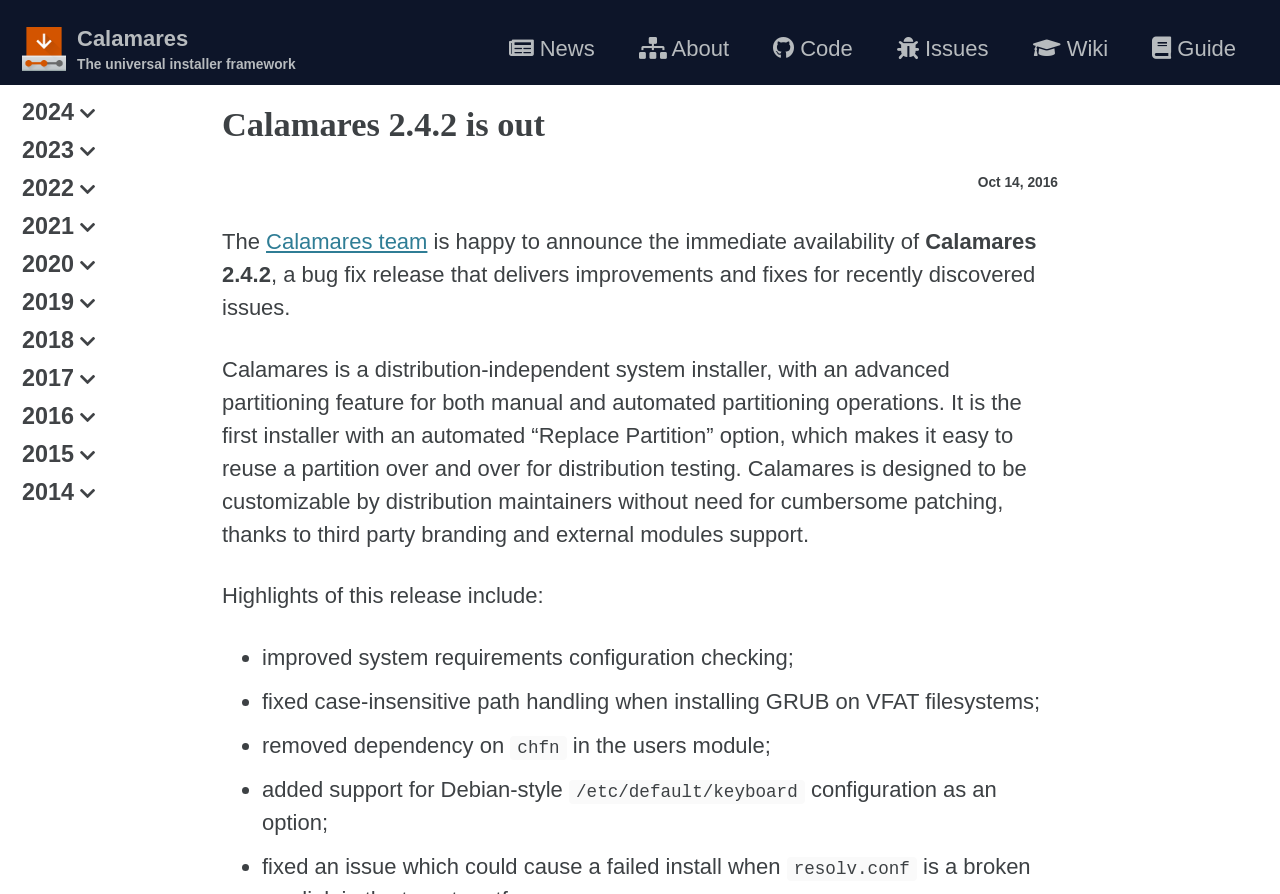Give a concise answer using only one word or phrase for this question:
What is Calamares?

A distribution-independent system installer